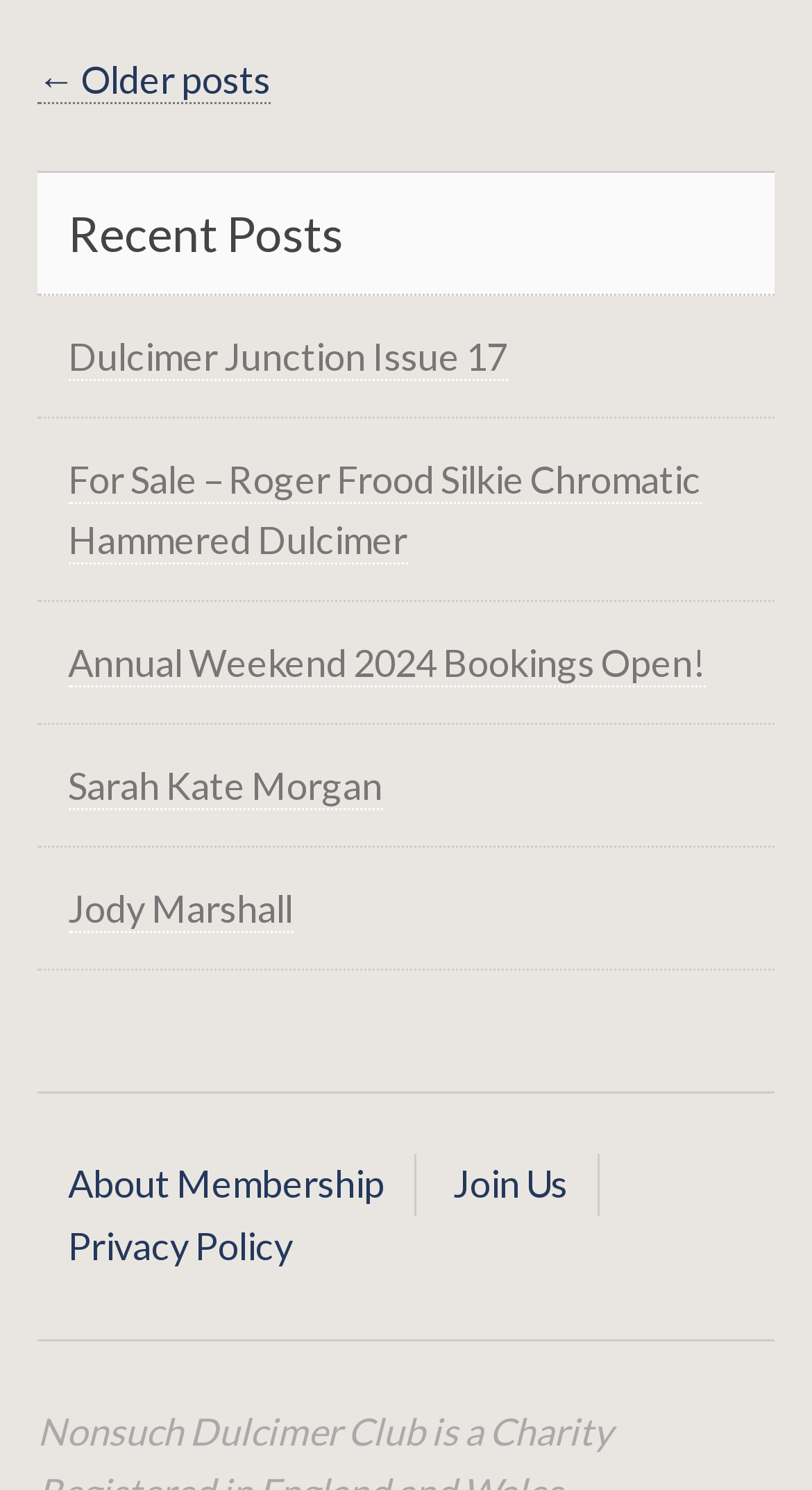Determine the bounding box of the UI component based on this description: "Annual Weekend 2024 Bookings Open!". The bounding box coordinates should be four float values between 0 and 1, i.e., [left, top, right, bottom].

[0.083, 0.429, 0.868, 0.461]